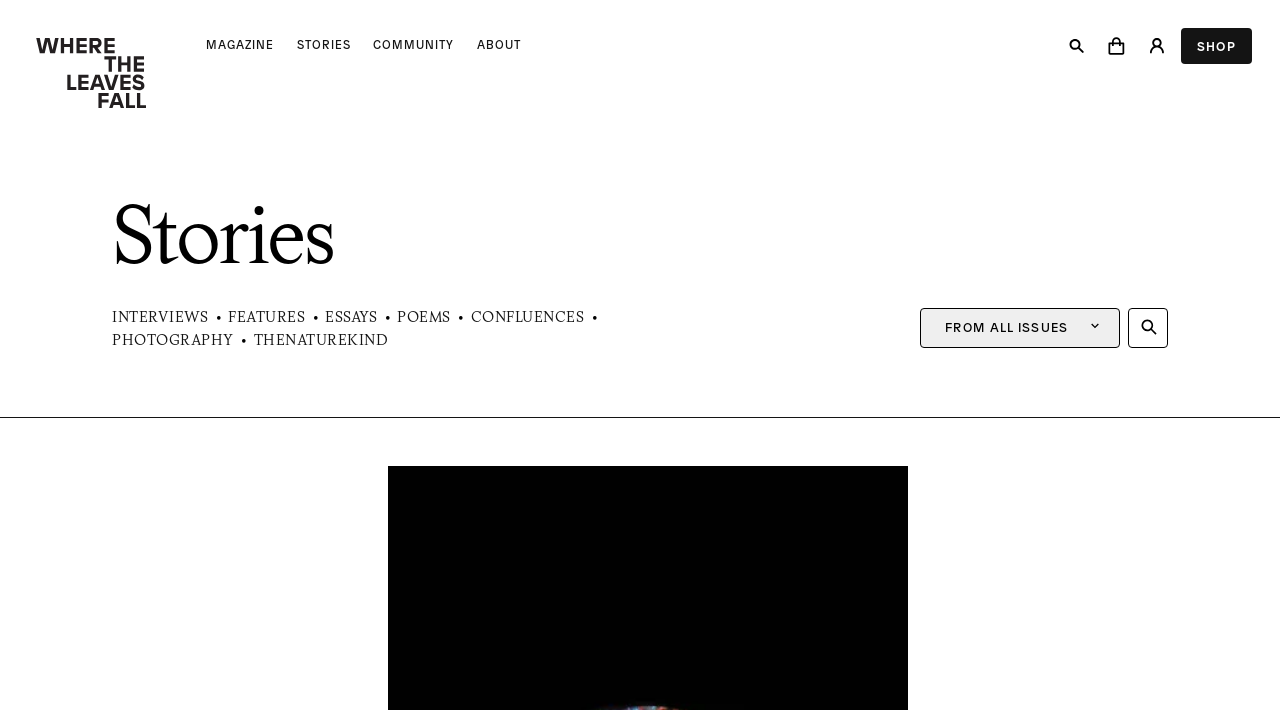Please find the bounding box coordinates of the element that must be clicked to perform the given instruction: "Go to the shop". The coordinates should be four float numbers from 0 to 1, i.e., [left, top, right, bottom].

[0.704, 0.212, 0.796, 0.262]